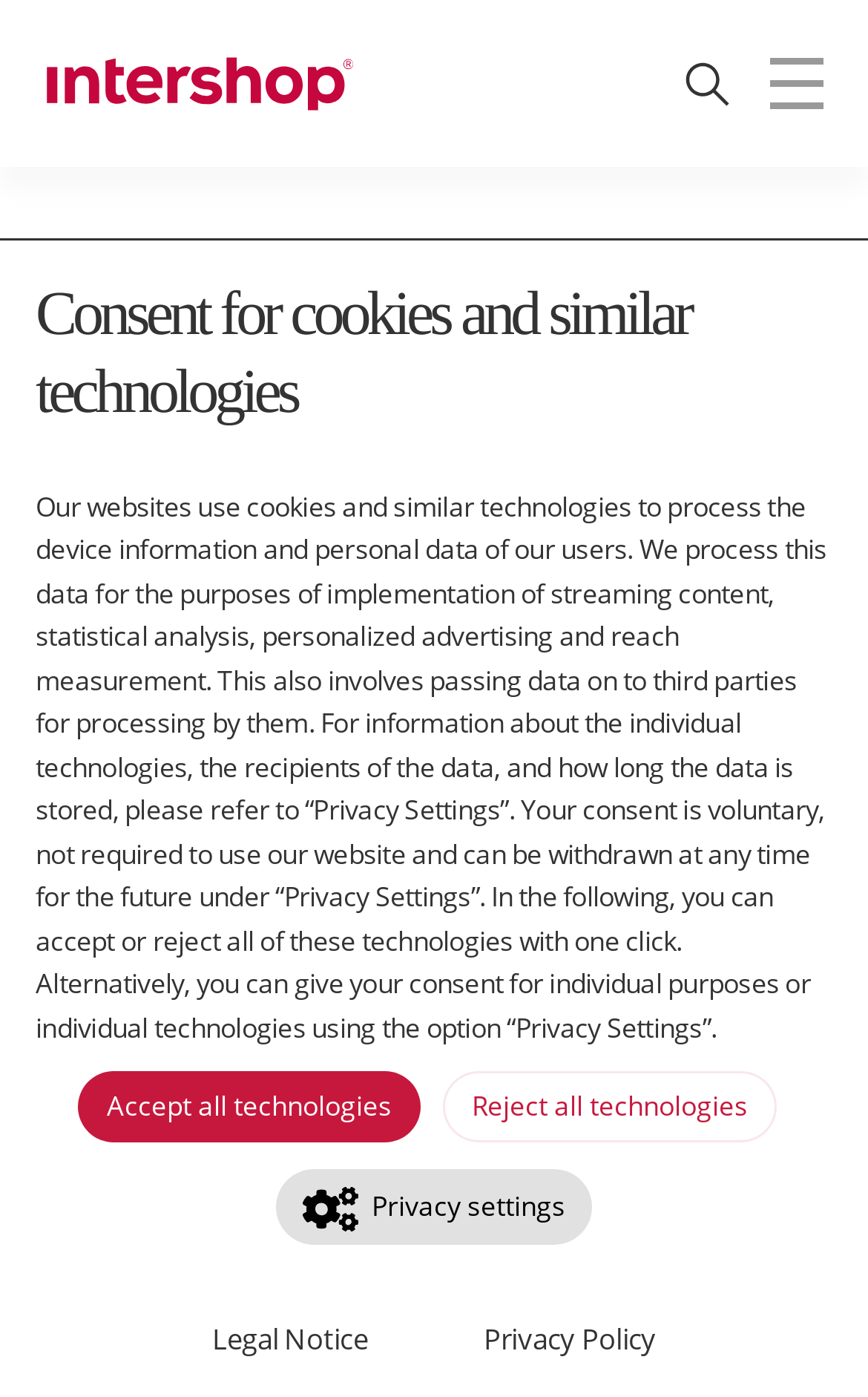What is the function of the 'Search' textbox?
Please utilize the information in the image to give a detailed response to the question.

The 'Search' textbox is a feature that allows users to search the website for specific content, which is evident from its presence at the top of the webpage and the accompanying 'submit search form' button.